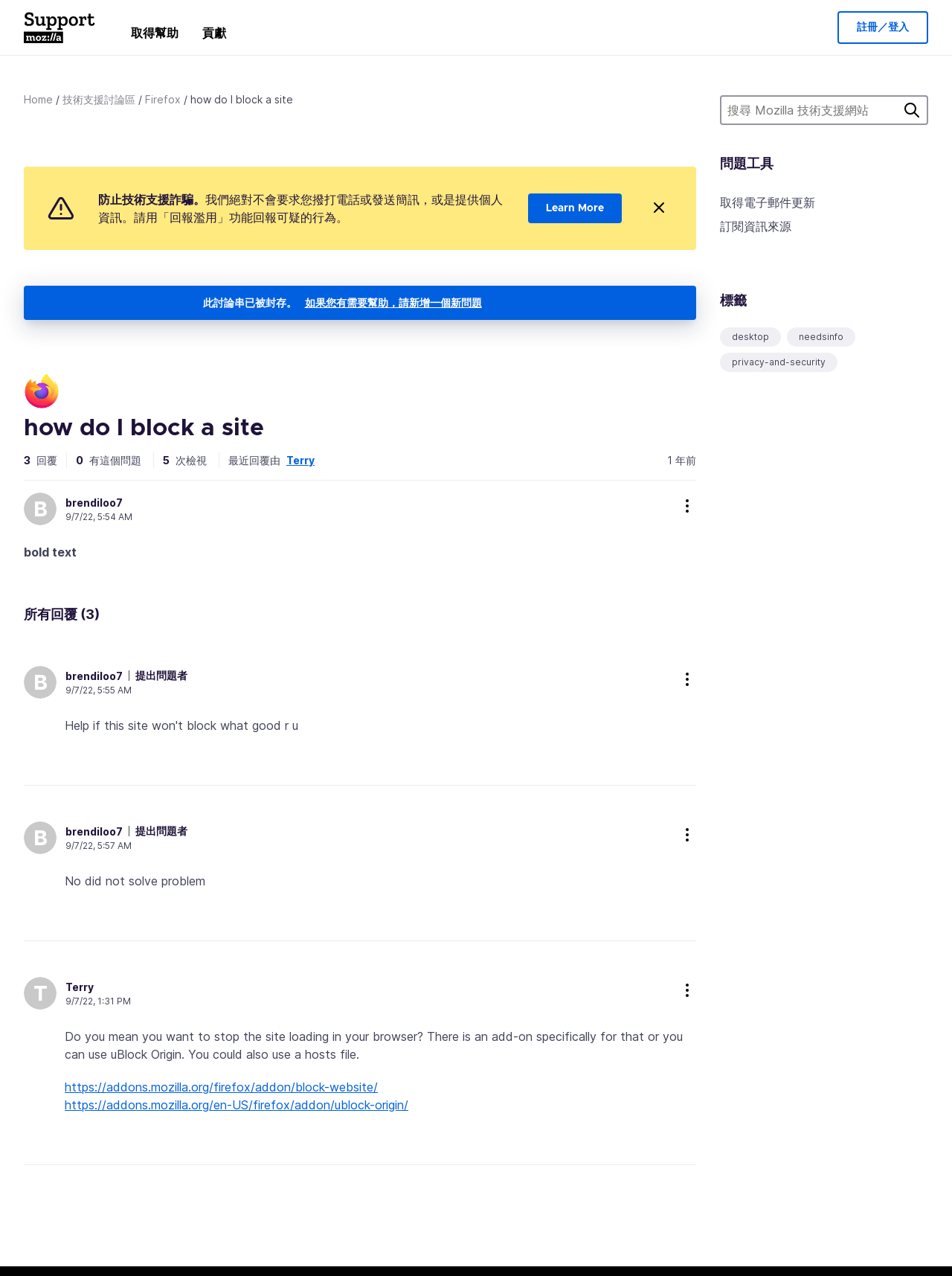Write an extensive caption that covers every aspect of the webpage.

This webpage is a discussion forum page from Mozilla Technical Support. At the top left corner, there is a Mozilla Support logo, followed by a navigation menu with links to "Home", "技術支援討論區", and "Firefox". On the top right corner, there is a search bar with a search button and a link to "取得電子郵件更新" (Get email updates).

Below the navigation menu, there is a main content area with a heading "how do l block a site" and a description "防止技術支援詐騙。" (Beware of technical support scams). There is also a "Learn More" link and a button with an image.

The main content area is divided into sections. The first section has a heading "所有回覆 (3)" (All replies (3)) and lists three replies from users "brendiloo7" and "Terry". Each reply has a timestamp and a "more options" button. The replies are followed by a section with a heading "how do l block a site" and a description "Do you mean you want to stop the site loading in your browser? There is an add-on specifically for that or you can use uBlock Origin. You could also use a hosts file." This section also has links to two add-ons, "Block Website" and "uBlock Origin".

On the right side of the page, there is a complementary section with a search box, a link to "問題工具" (Problem tools), and links to "desktop", "needsinfo", and "privacy-and-security" tags.